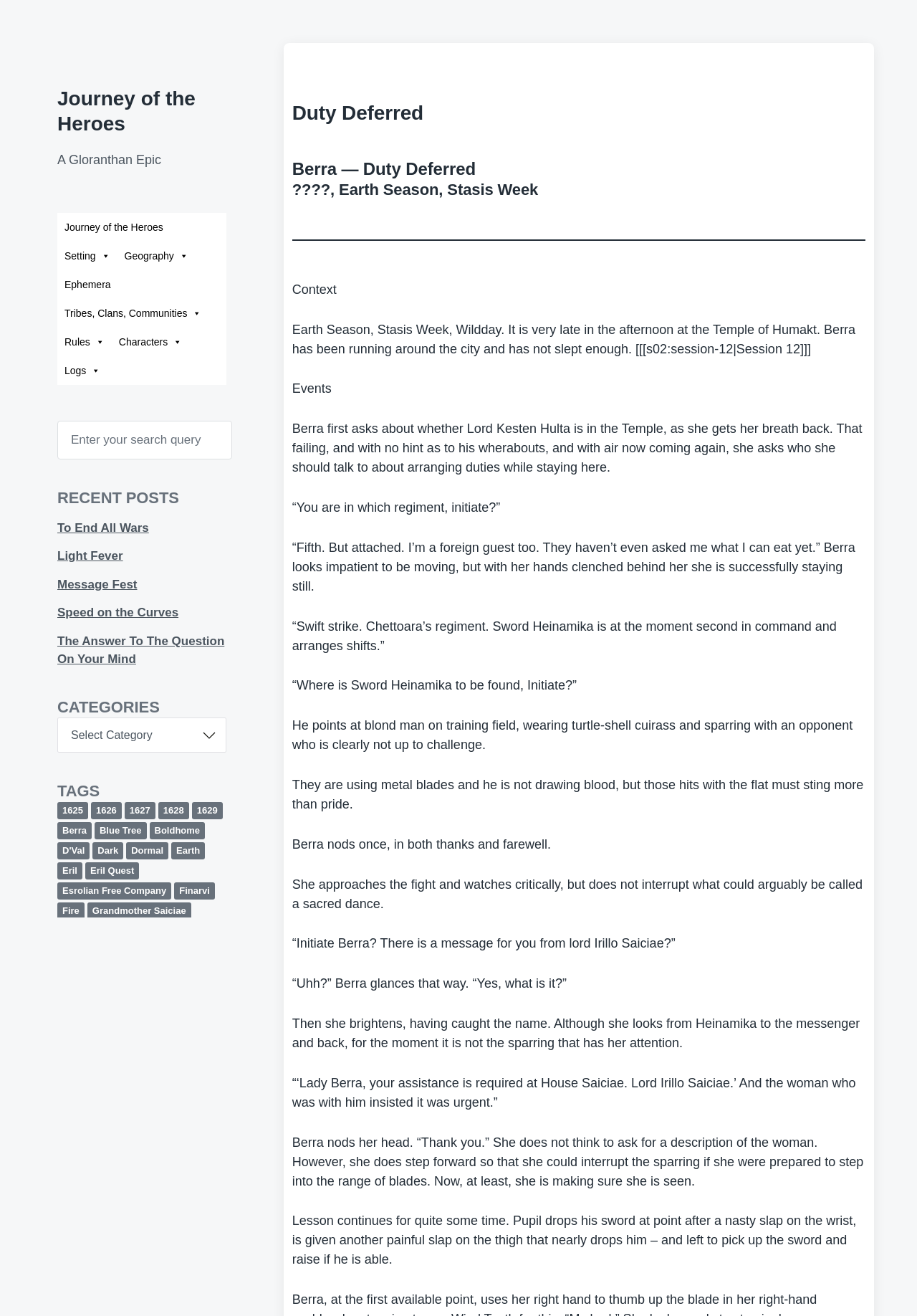Please answer the following question using a single word or phrase: How many categories are listed on the webpage?

1